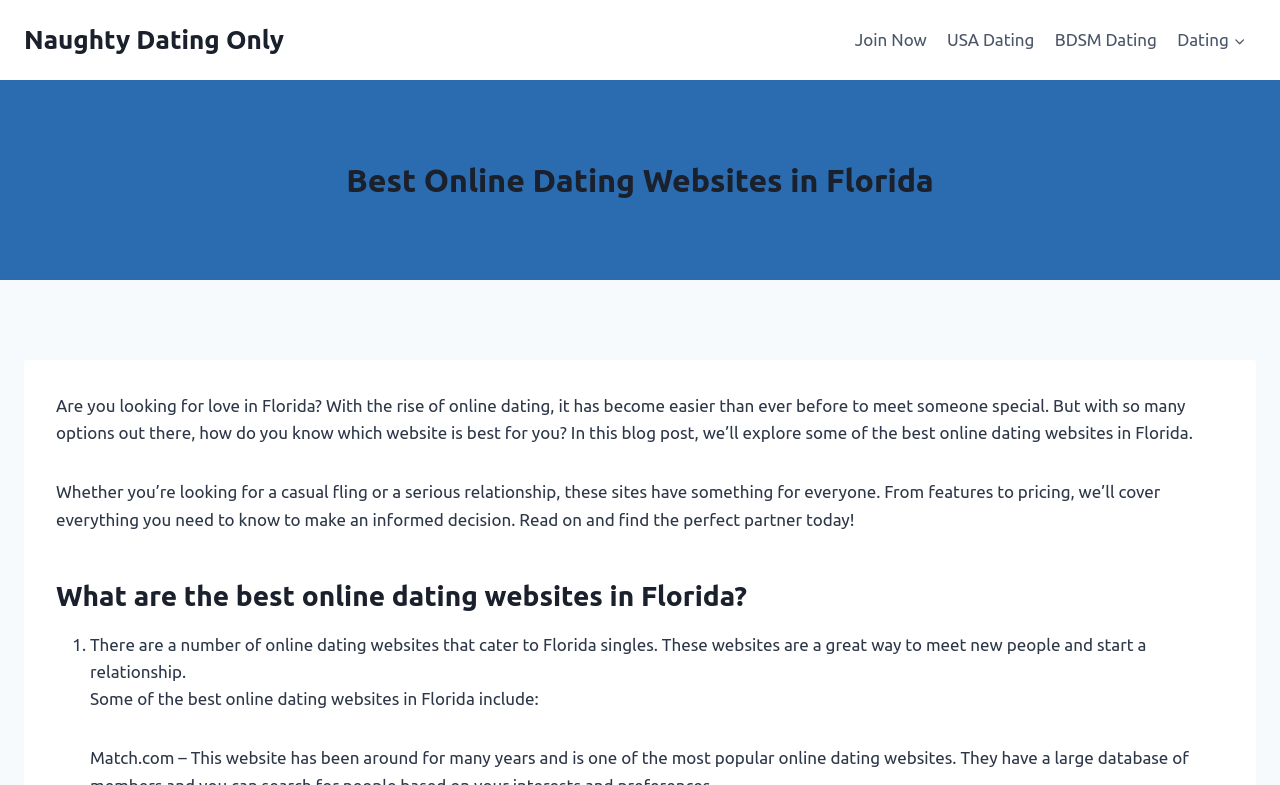Answer the question using only a single word or phrase: 
What is the tone of the webpage content?

Informative